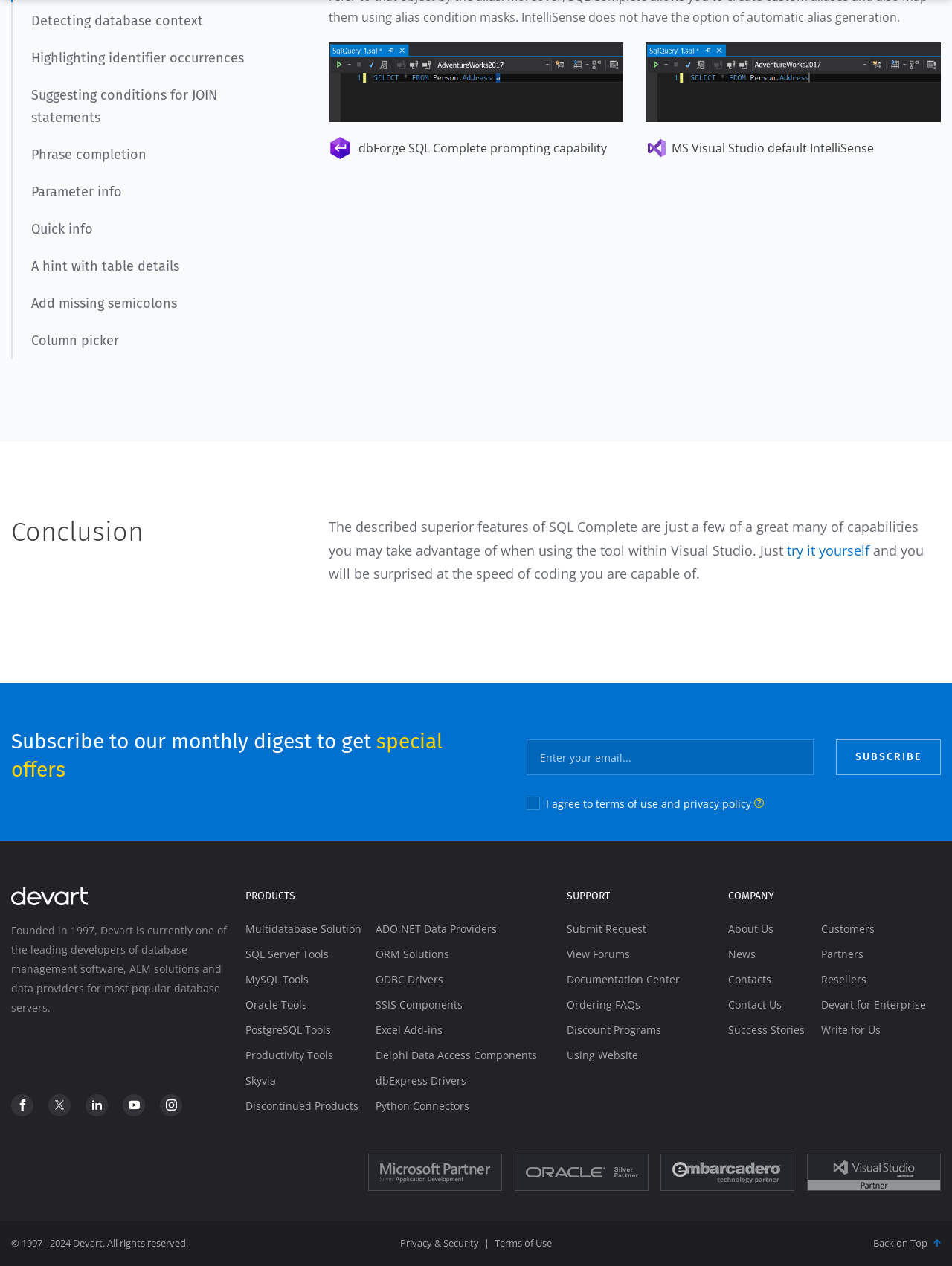How many social media links are available at the bottom of the webpage?
Using the image as a reference, answer with just one word or a short phrase.

5